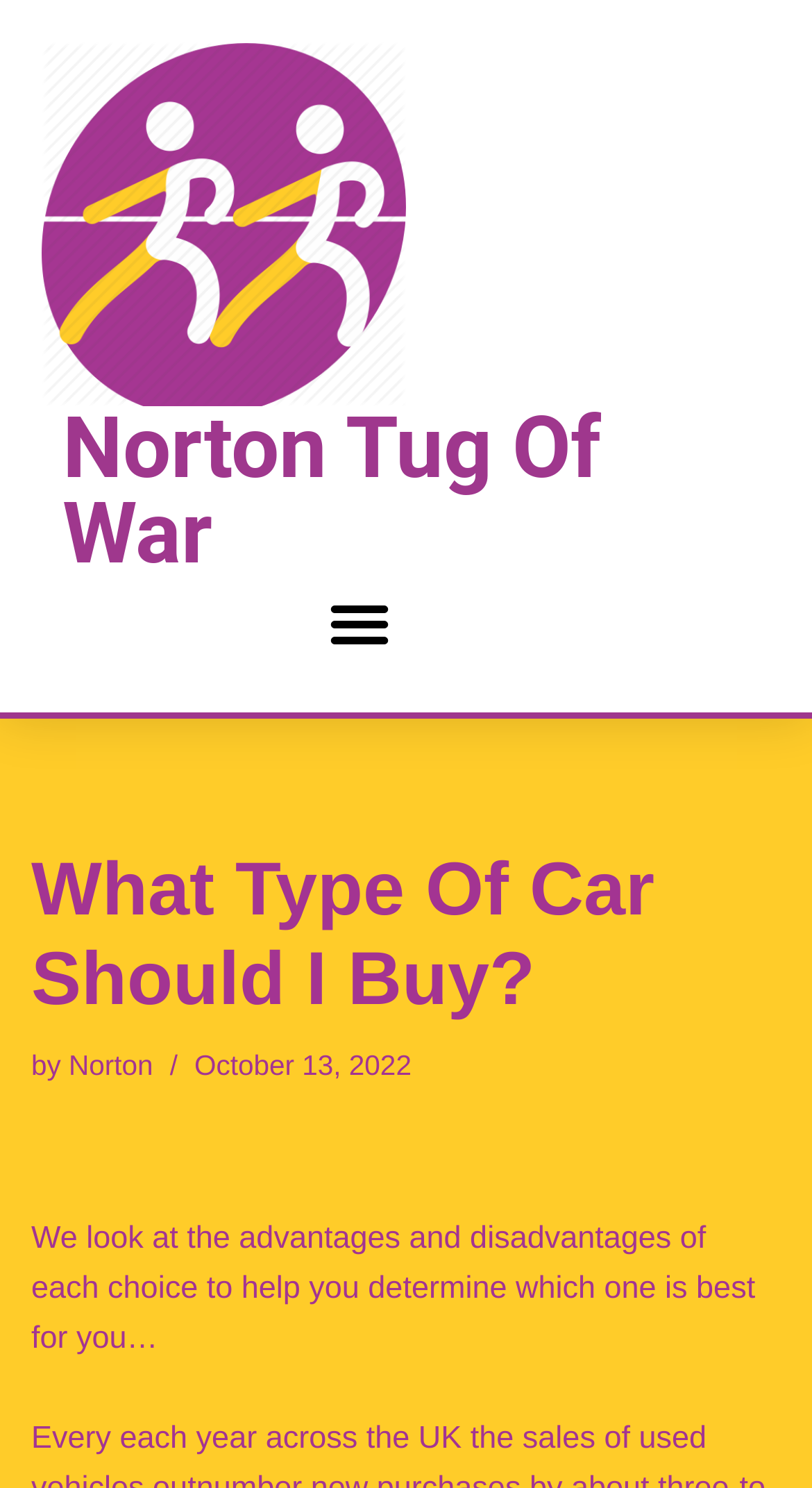Carefully observe the image and respond to the question with a detailed answer:
When was the article published?

The publication date of the article can be found in the time element which is a child of the menu toggle button. This time element has a bounding box coordinate of [0.239, 0.706, 0.507, 0.727] and contains the static text 'October 13, 2022'.